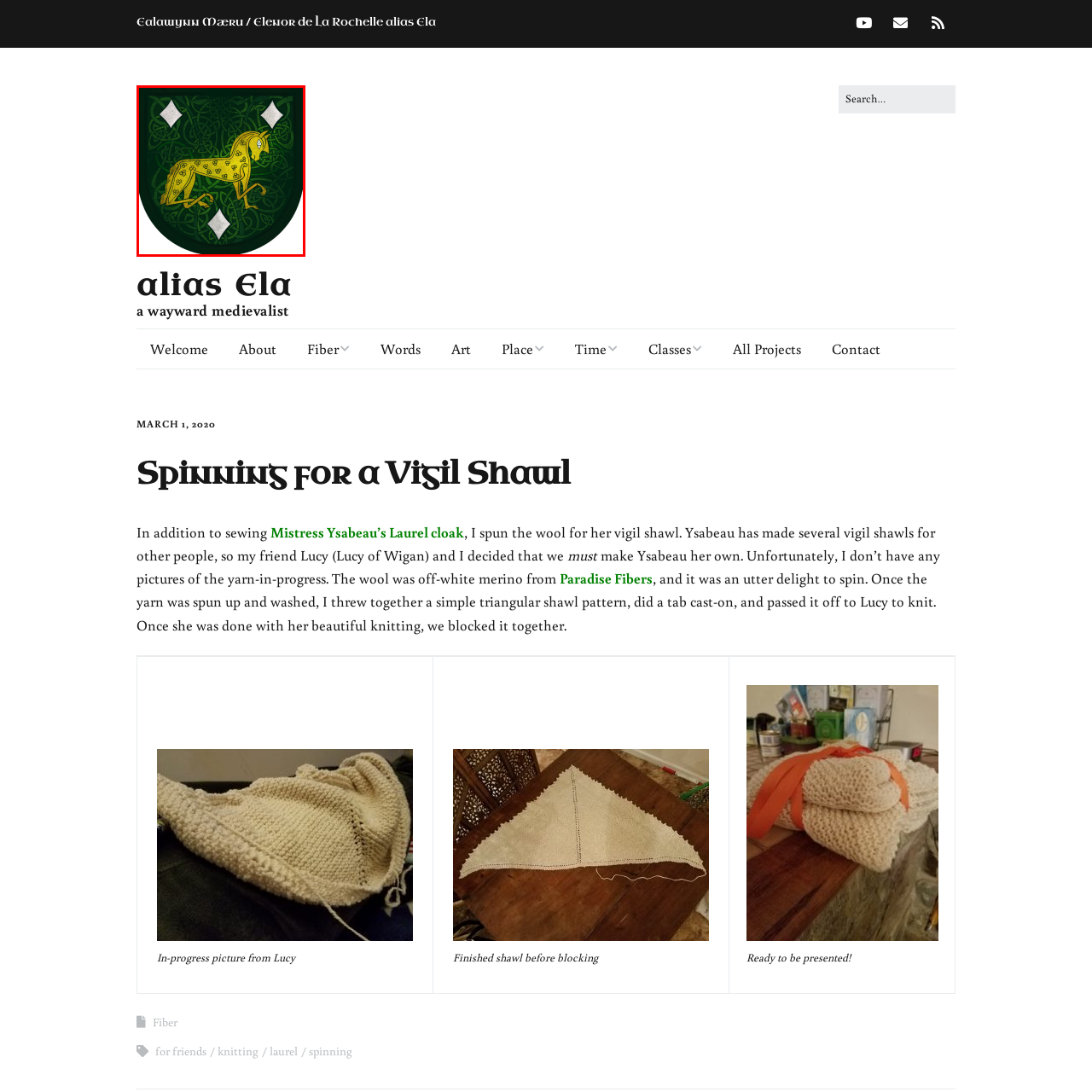Observe the area inside the red box, How many diamonds flank the horse? Respond with a single word or phrase.

Three